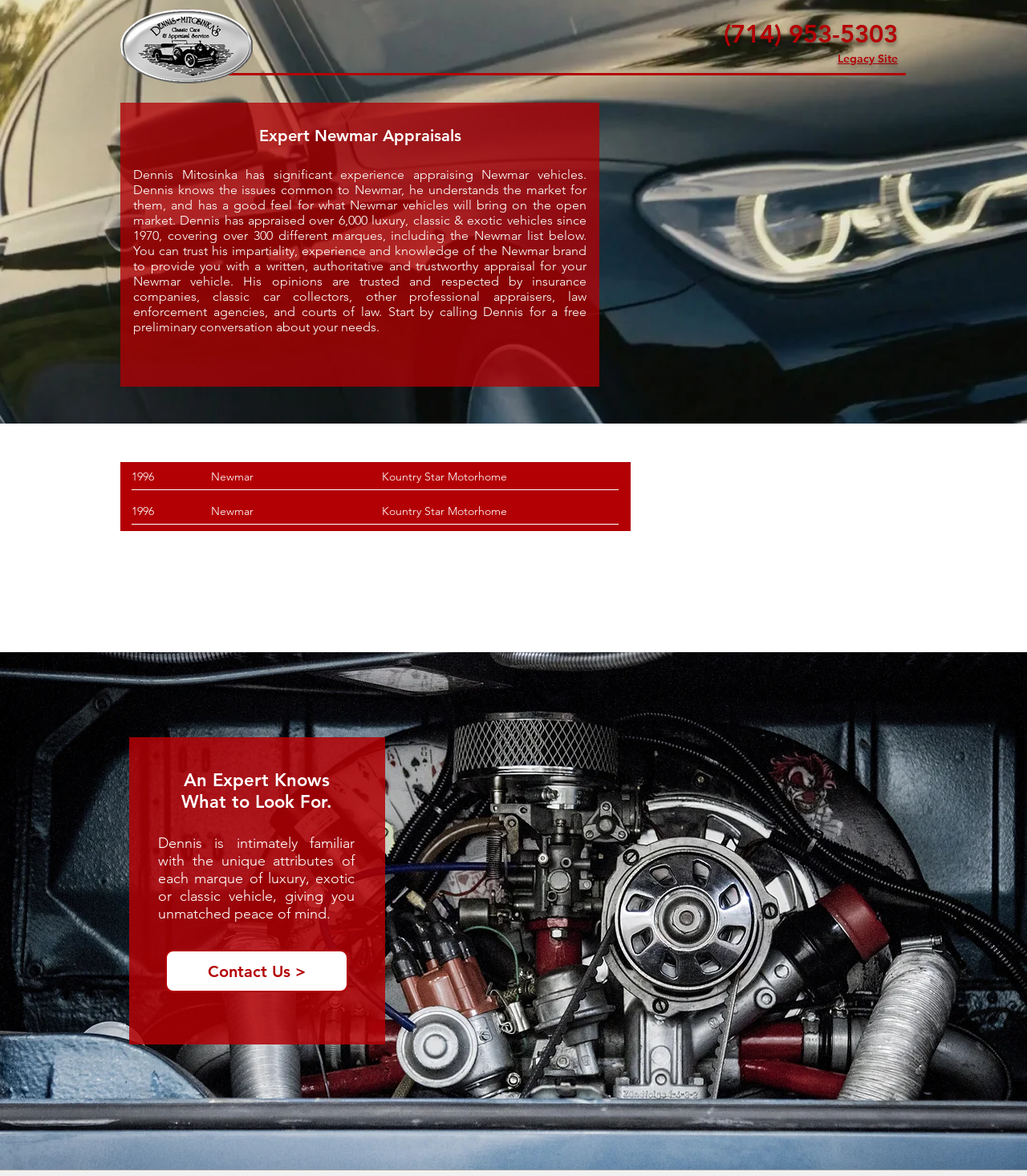What is the phone number on the top?
Using the visual information from the image, give a one-word or short-phrase answer.

(714) 953-5303